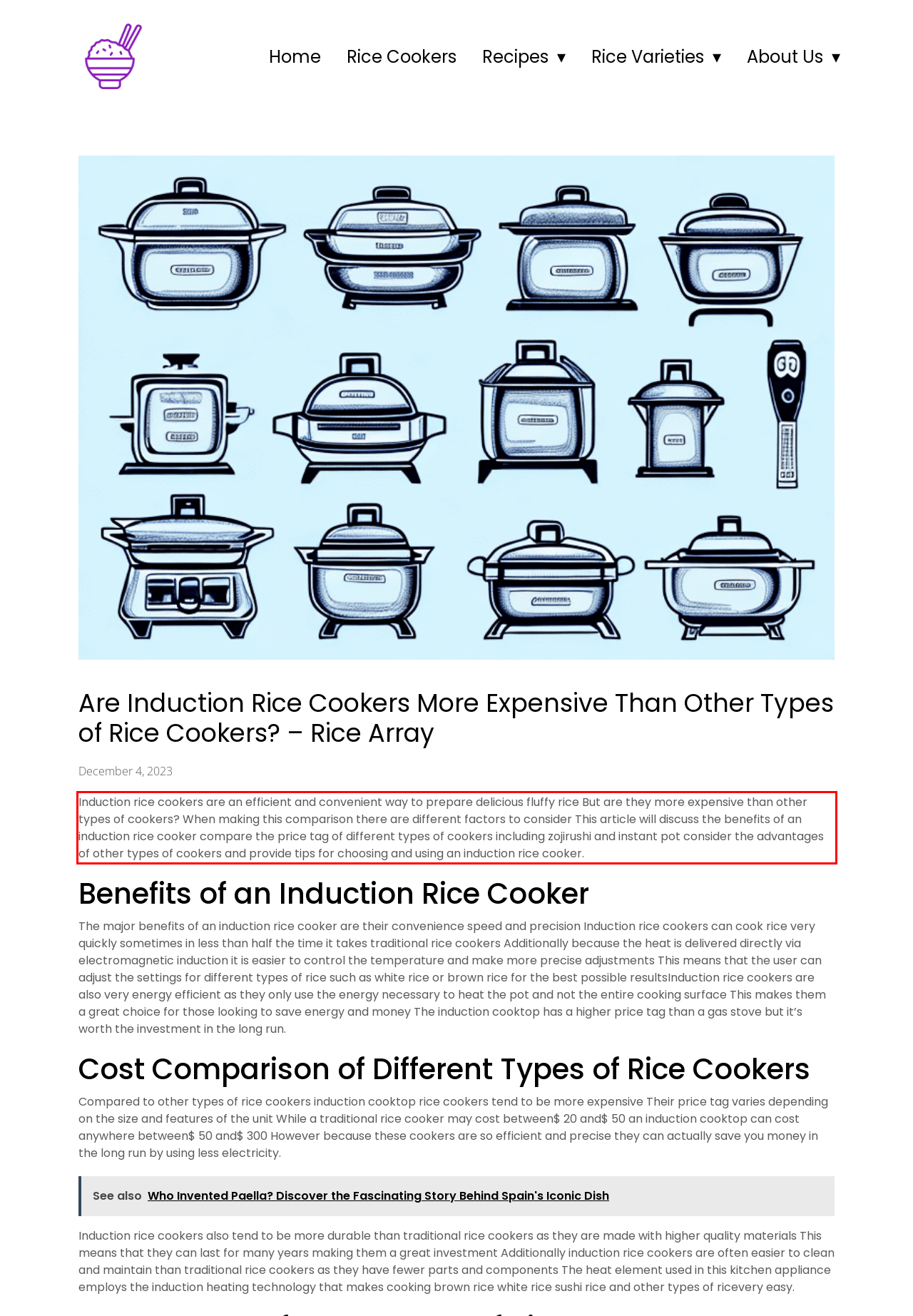Your task is to recognize and extract the text content from the UI element enclosed in the red bounding box on the webpage screenshot.

Induction rice cookers are an efficient and convenient way to prepare delicious fluffy rice But are they more expensive than other types of cookers? When making this comparison there are different factors to consider This article will discuss the benefits of an induction rice cooker compare the price tag of different types of cookers including zojirushi and instant pot consider the advantages of other types of cookers and provide tips for choosing and using an induction rice cooker.